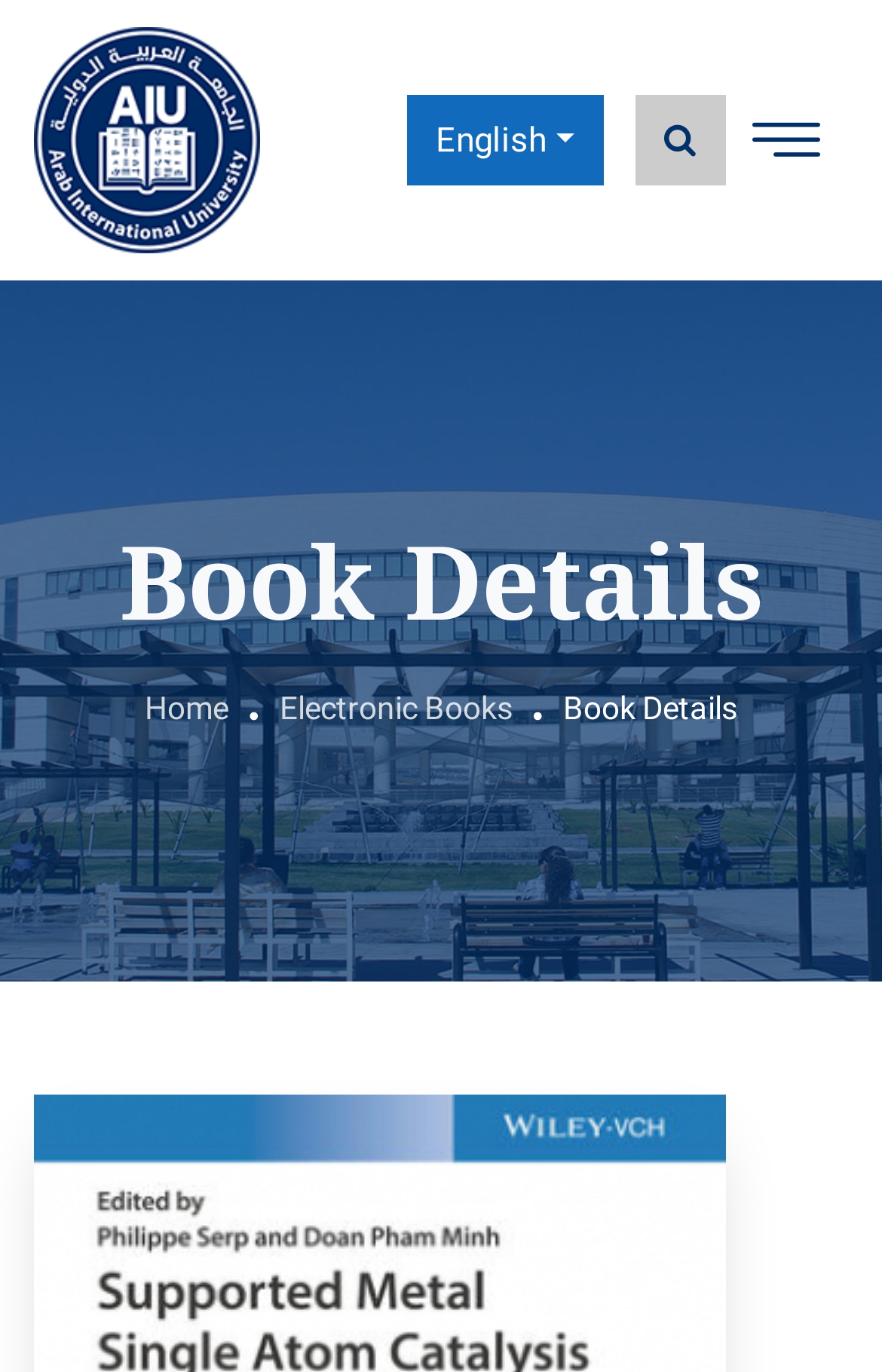Give the bounding box coordinates for the element described by: "Electronic Books".

[0.317, 0.503, 0.581, 0.529]